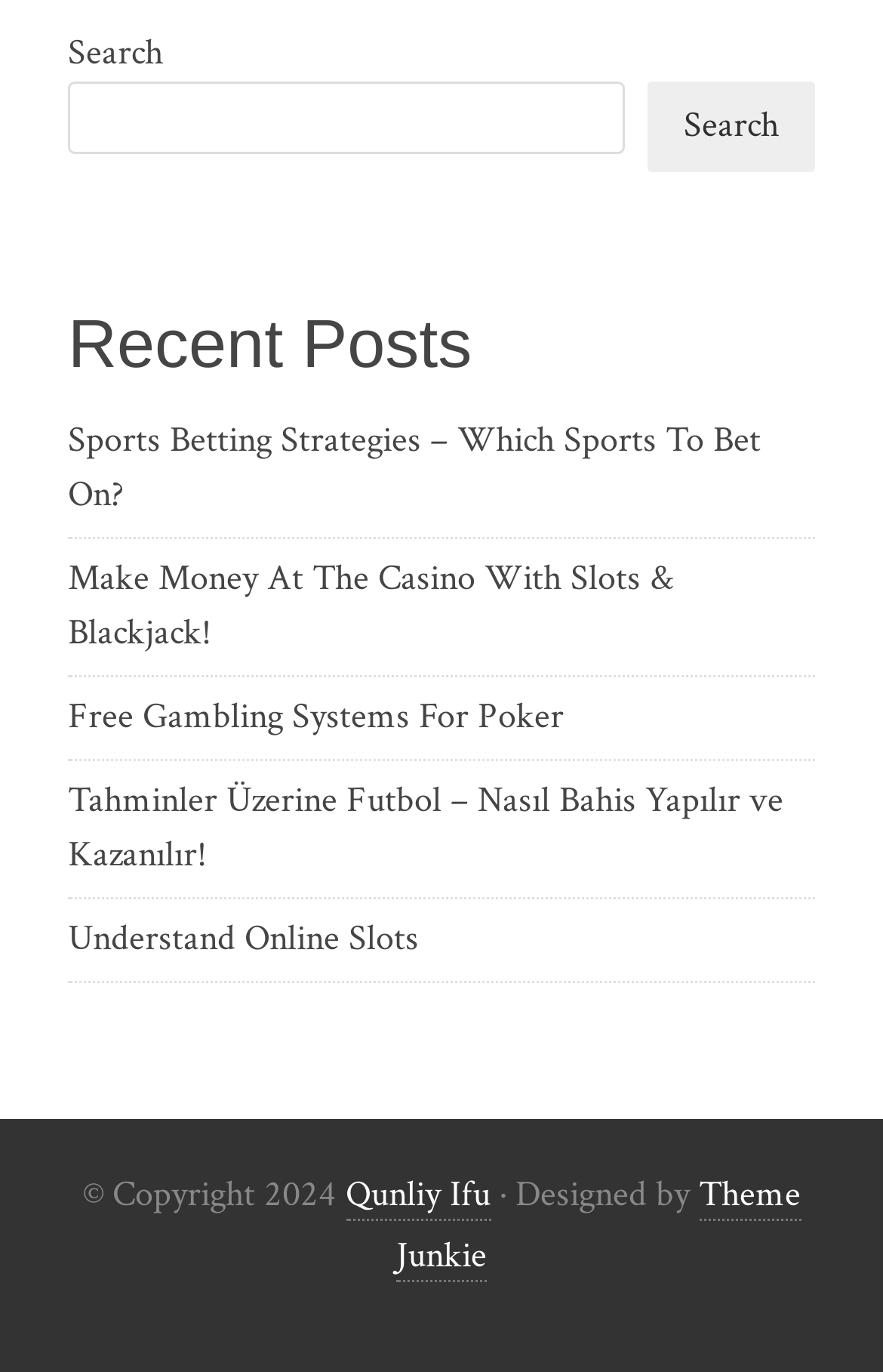What is the position of the 'Search' static text relative to the search box?
Refer to the image and provide a detailed answer to the question.

I compared the y1 and y2 coordinates of the 'Search' static text element (ID 269) and the search box element (ID 270). Since the y1 and y2 values of the static text element are smaller than those of the search box, I concluded that the 'Search' static text is above the search box.